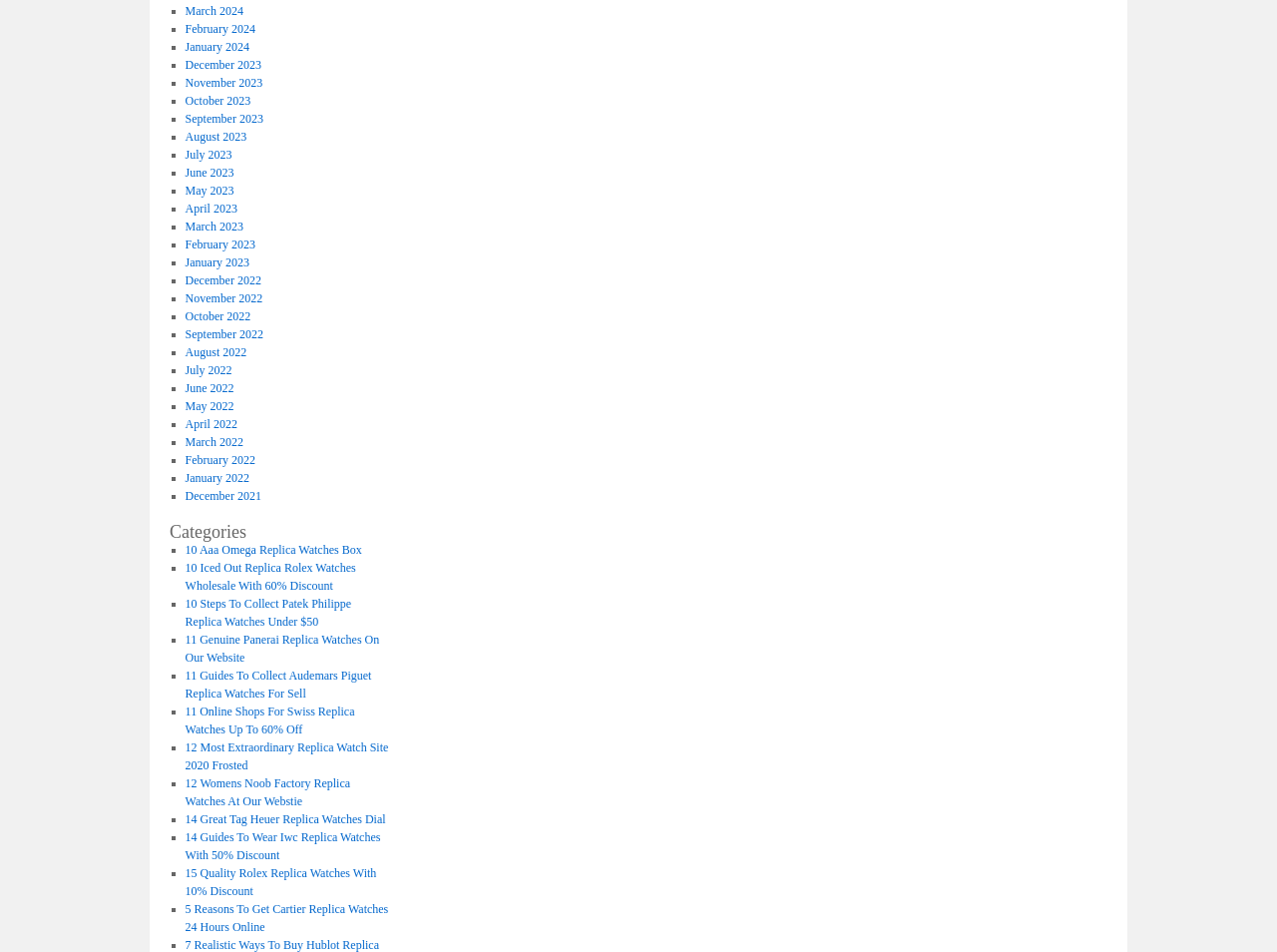Can you find the bounding box coordinates for the element to click on to achieve the instruction: "View Categories"?

[0.133, 0.549, 0.305, 0.568]